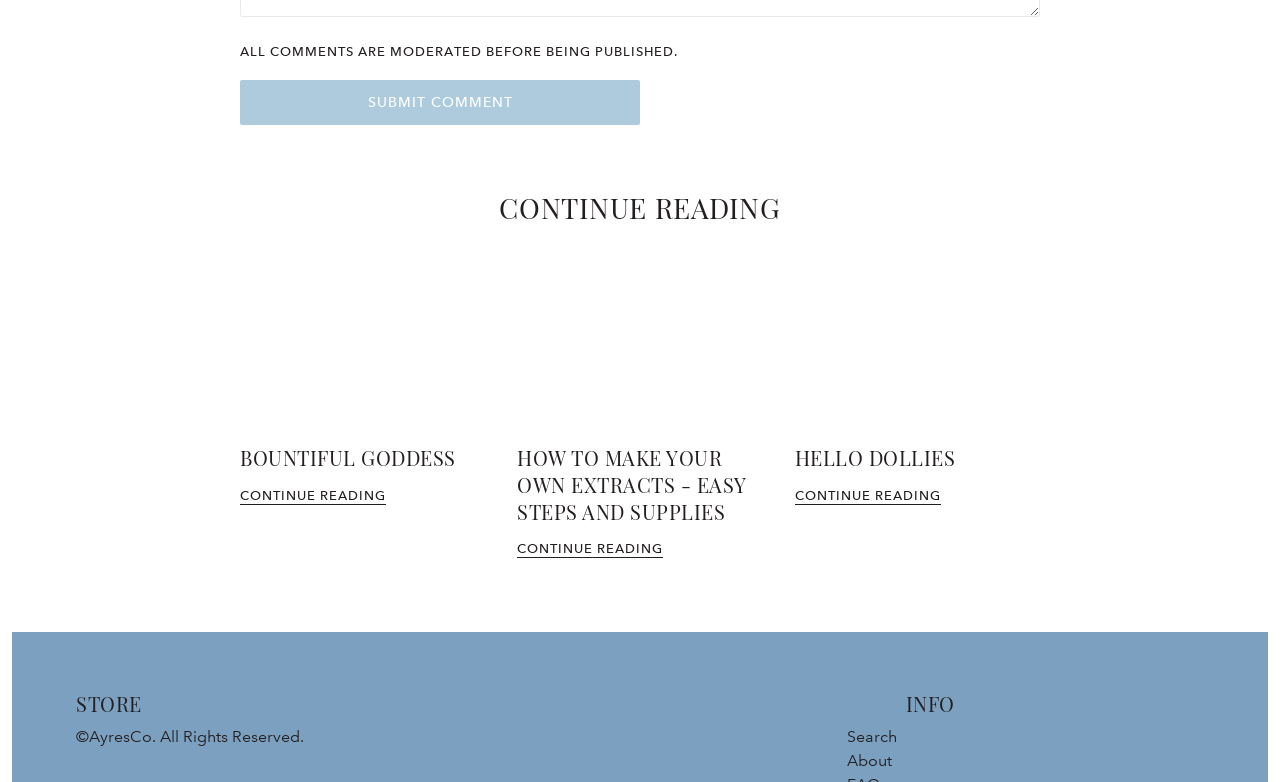How many links are there to read more?
Answer with a single word or phrase by referring to the visual content.

4